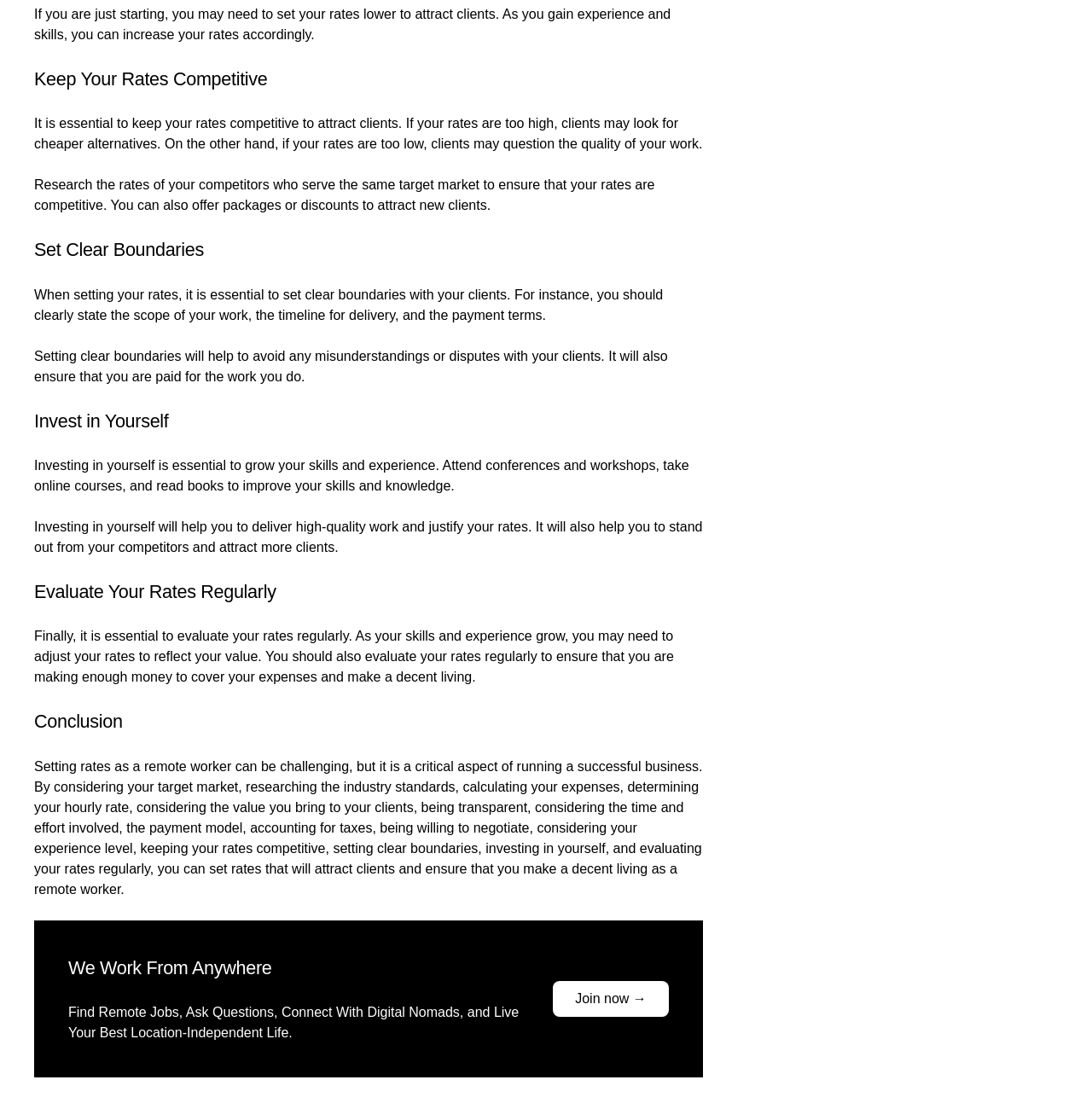Provide a single word or phrase answer to the question: 
Why is it necessary to evaluate rates regularly?

Reflect value and cover expenses